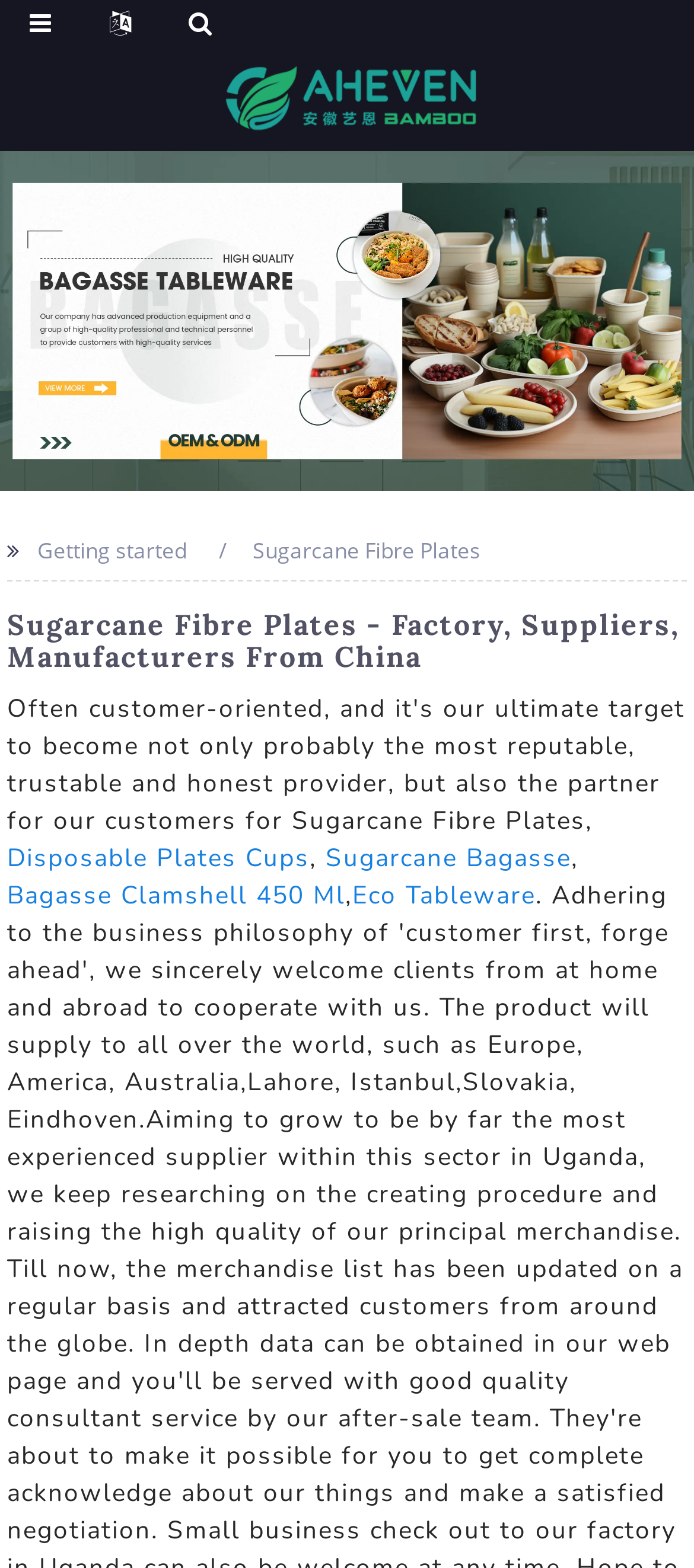Provide a one-word or short-phrase answer to the question:
How many product links are there?

4